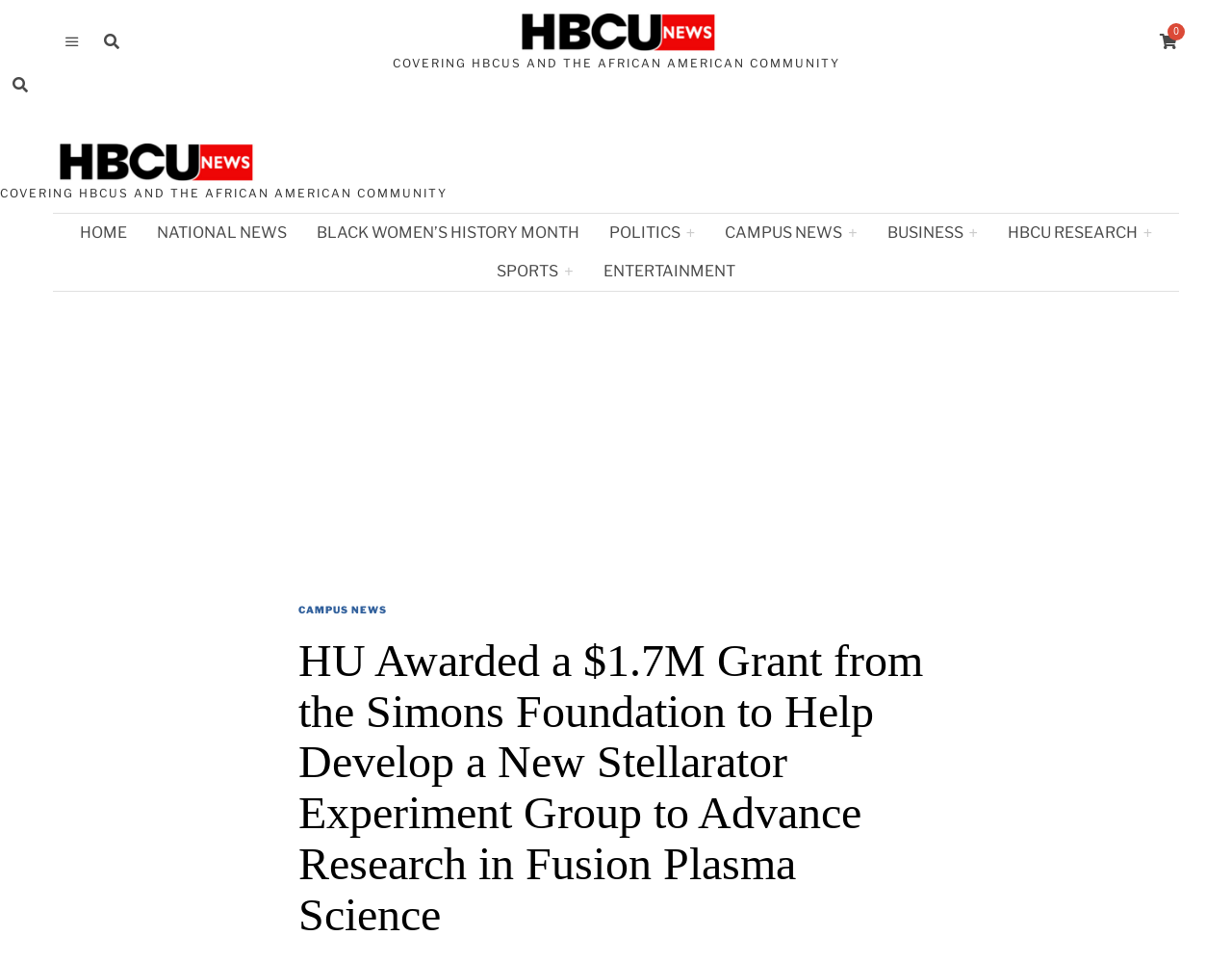What is the topic of the article?
Examine the webpage screenshot and provide an in-depth answer to the question.

I determined the topic of the article by reading the article title 'HU Awarded a $1.7M Grant from the Simons Foundation to Help Develop a New Stellarator Experiment Group to Advance Research in Fusion Plasma Science'.